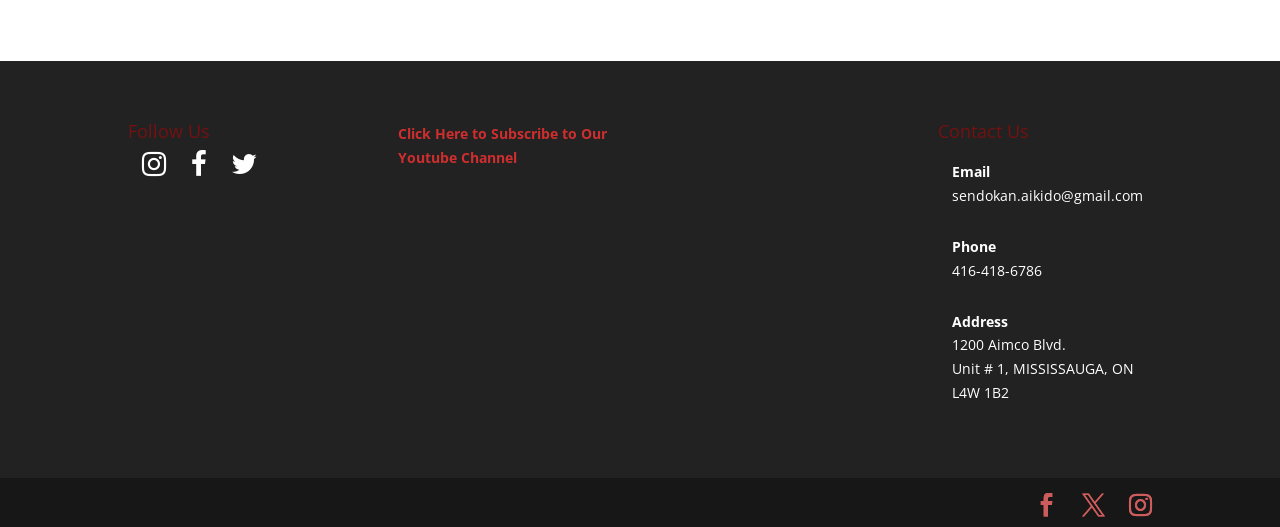Please identify the coordinates of the bounding box for the clickable region that will accomplish this instruction: "Subscribe to our Youtube channel".

[0.311, 0.236, 0.474, 0.317]